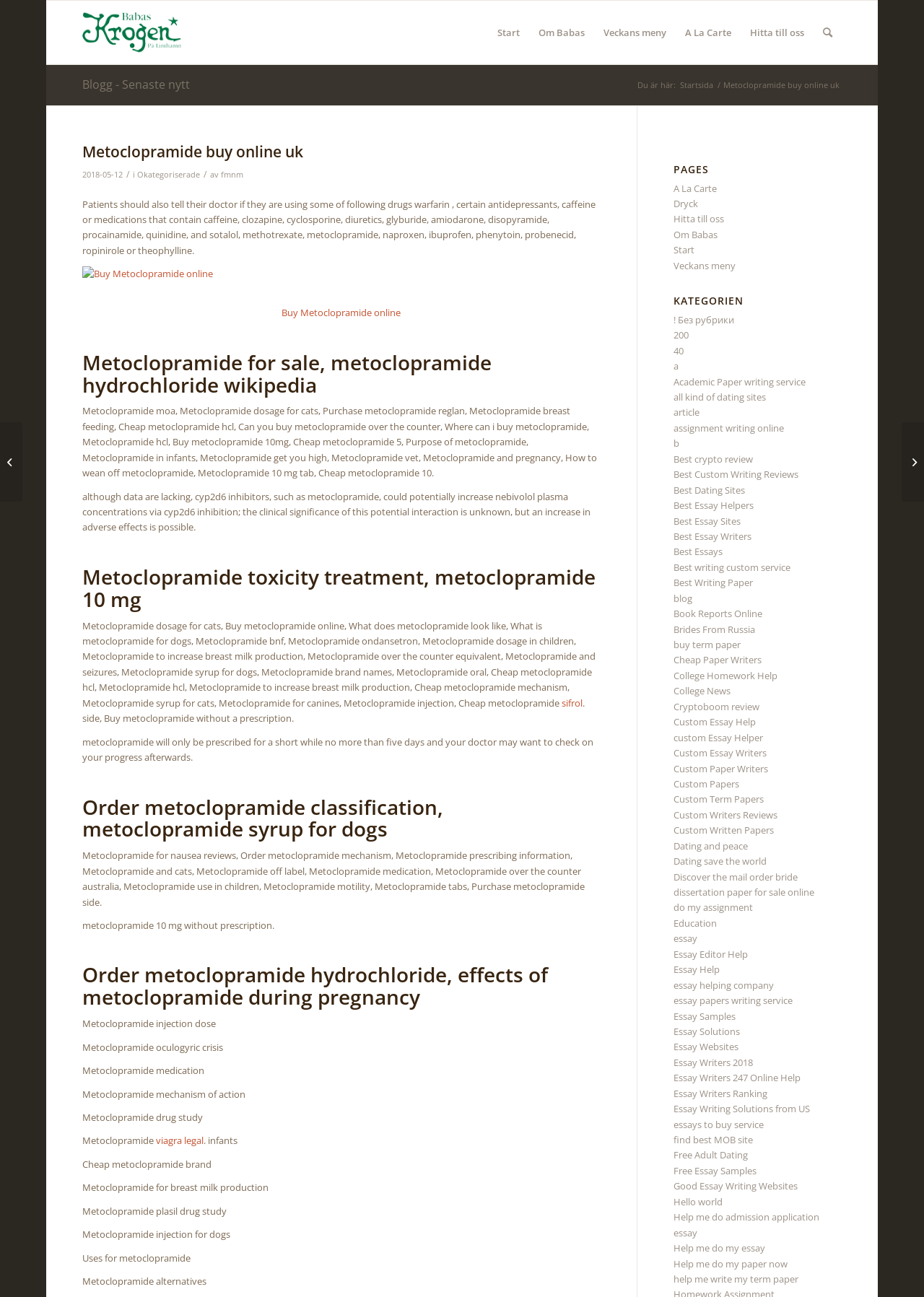Using the information from the screenshot, answer the following question thoroughly:
What type of content is listed under 'KATEGORIEN'?

The type of content listed under 'KATEGORIEN' can be determined by looking at the links listed below it, which appear to be categories or tags for blog posts or articles.